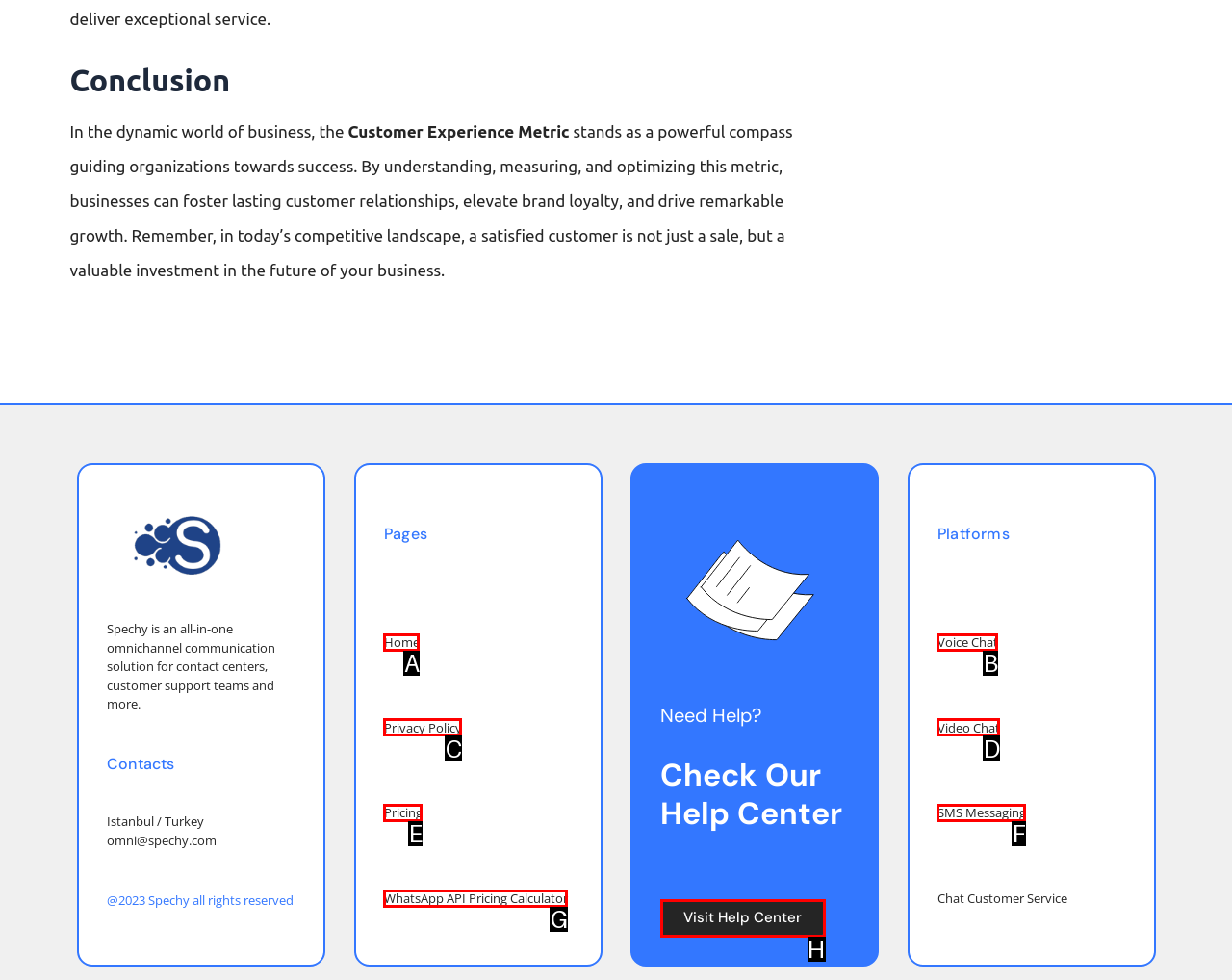Find the option that fits the given description: SMS Messaging
Answer with the letter representing the correct choice directly.

F